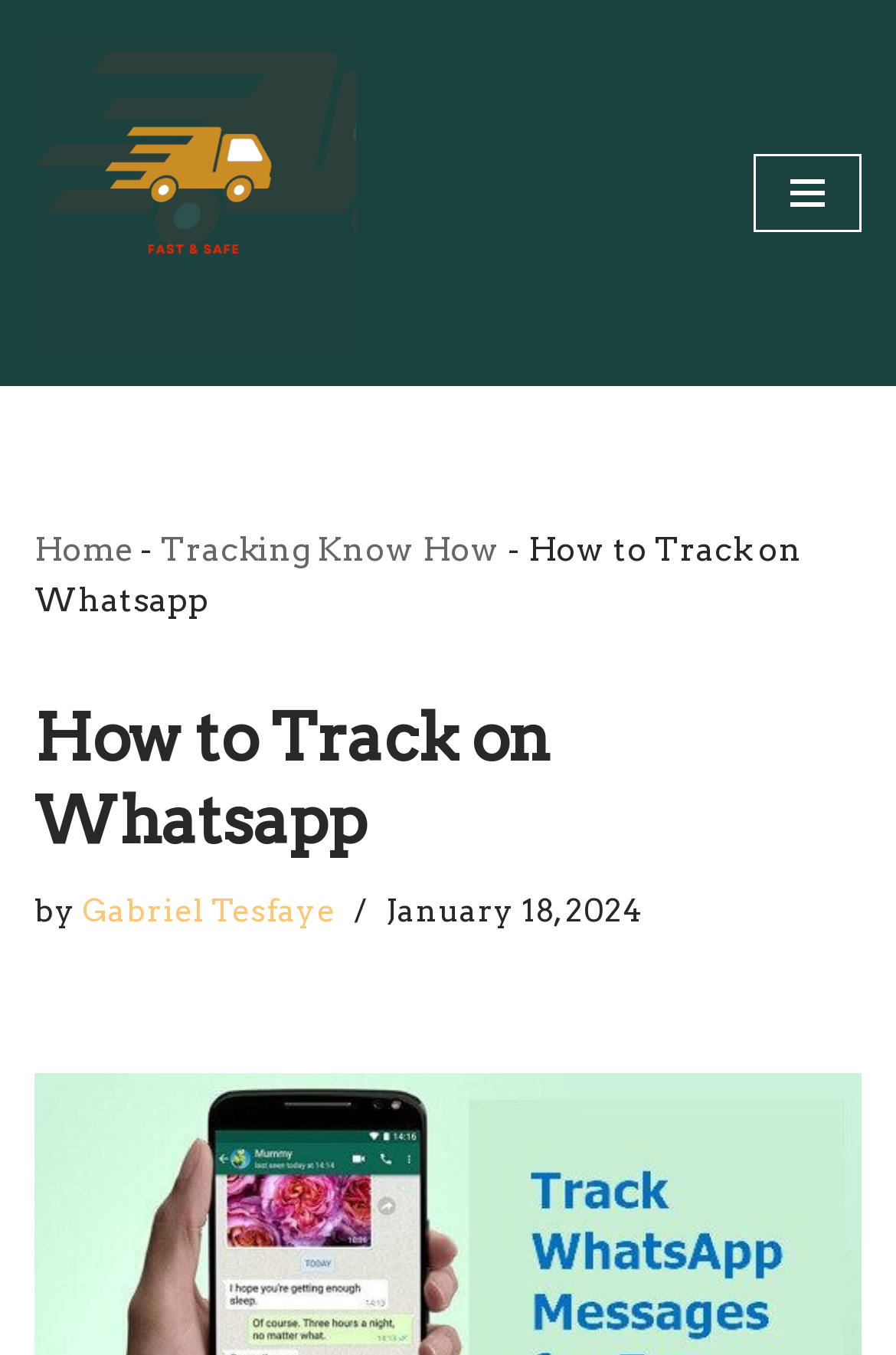What is the category of the article?
Using the details from the image, give an elaborate explanation to answer the question.

I found the category by looking at the breadcrumbs navigation, which shows the category 'Tracking Know How' as the parent category of the current article.